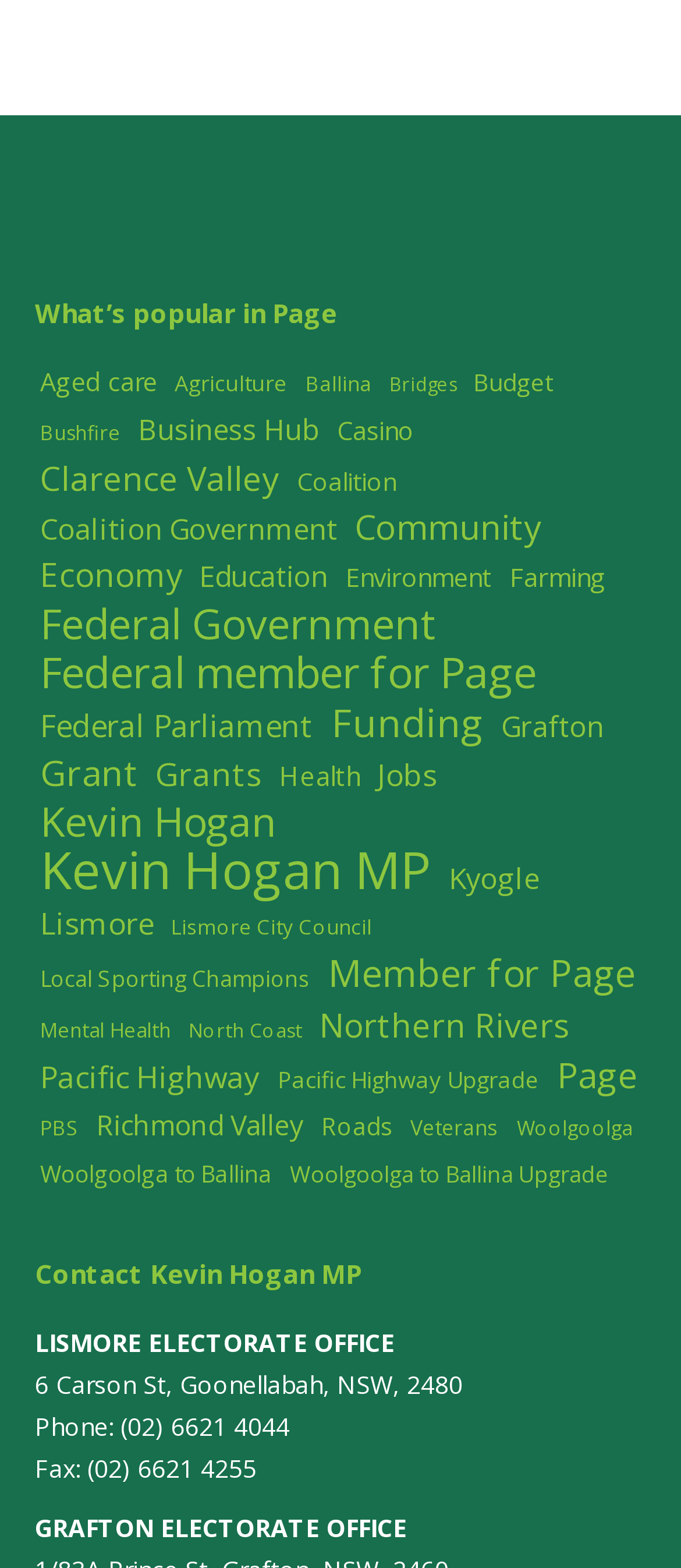Find the bounding box coordinates of the clickable region needed to perform the following instruction: "Click on Aged care". The coordinates should be provided as four float numbers between 0 and 1, i.e., [left, top, right, bottom].

[0.051, 0.23, 0.238, 0.257]